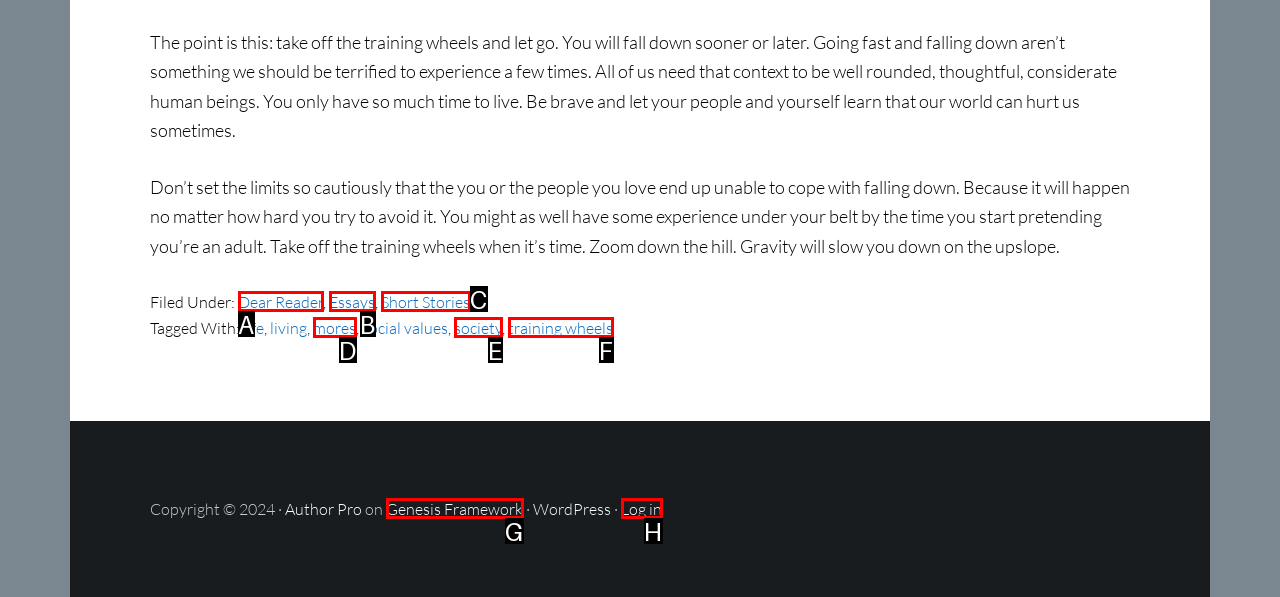Select the option that matches this description: society
Answer by giving the letter of the chosen option.

E